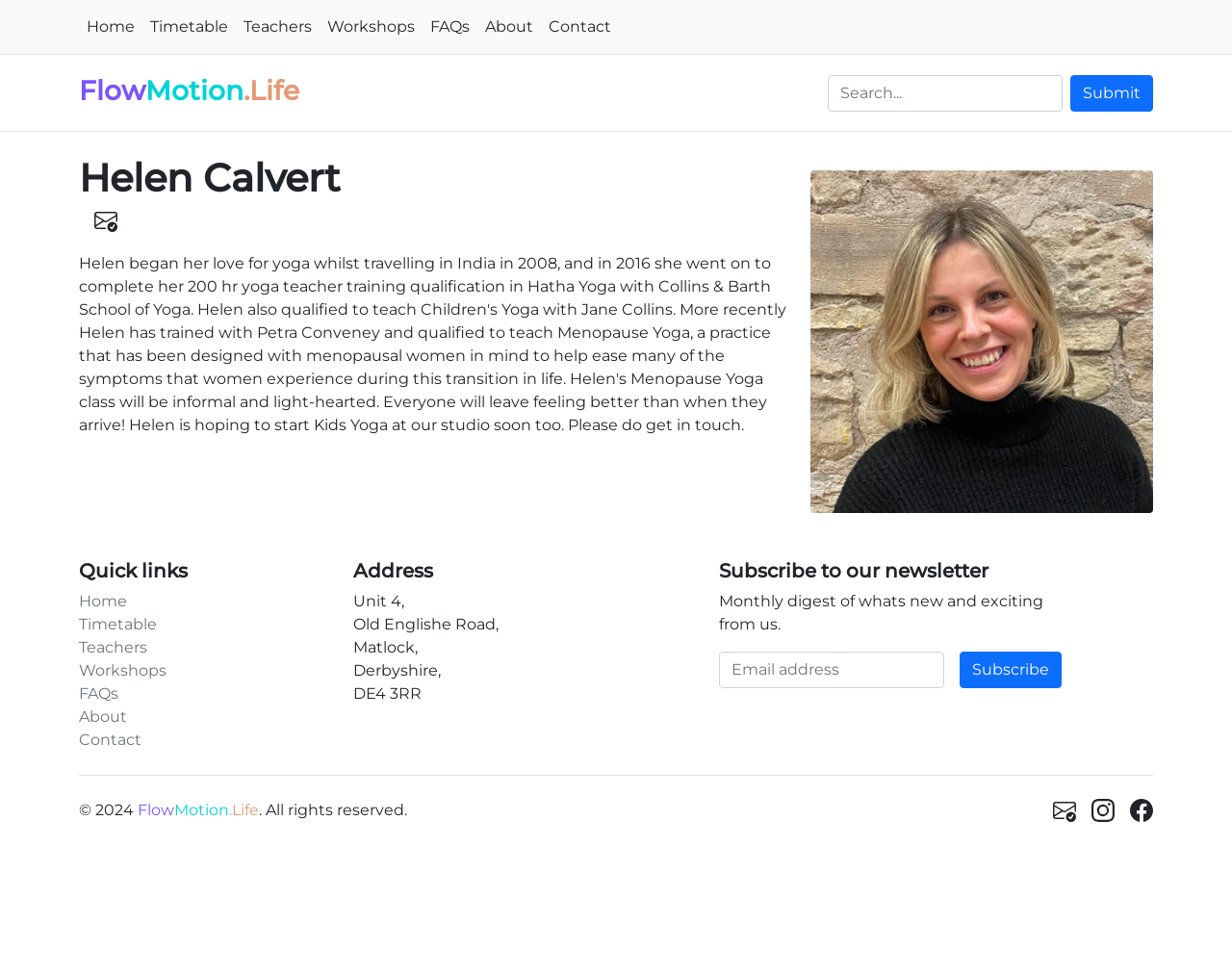Describe the webpage meticulously, covering all significant aspects.

This webpage is about Flowmotion.life, a yoga studio located in Matlock, Derbyshire. At the top, there is a navigation menu with links to different sections of the website, including Home, Timetable, Teachers, Workshops, FAQs, About, and Contact. Below the navigation menu, there is a logo of the yoga studio, accompanied by a heading with the studio's name.

On the left side of the page, there is a section dedicated to Helen Calvert, with a heading and an image of her. Below this section, there is a content information area with a heading "Quick links" that provides links to the same sections as the navigation menu at the top. 

Further down, there is an "Address" section that displays the studio's address in a series of static text elements. Next to the address section, there is a section to subscribe to the studio's newsletter, with a heading, a brief description, and a form to input an email address and a subscribe button.

At the bottom of the page, there is a footer section with copyright information, the studio's name, and three social media links represented by images.